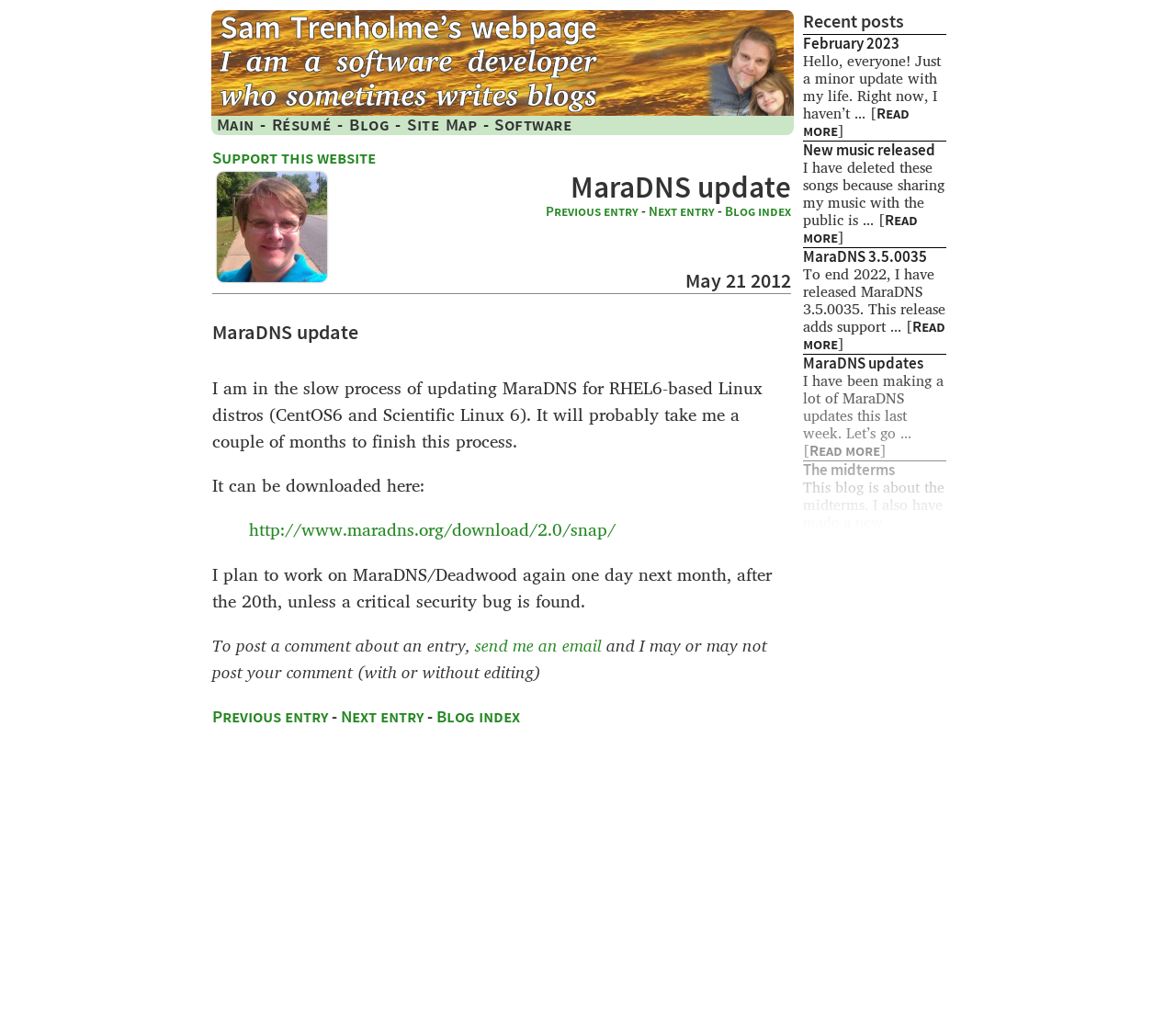Please specify the bounding box coordinates of the clickable region to carry out the following instruction: "Read the 'Previous entry'". The coordinates should be four float numbers between 0 and 1, in the format [left, top, right, bottom].

[0.464, 0.203, 0.543, 0.216]